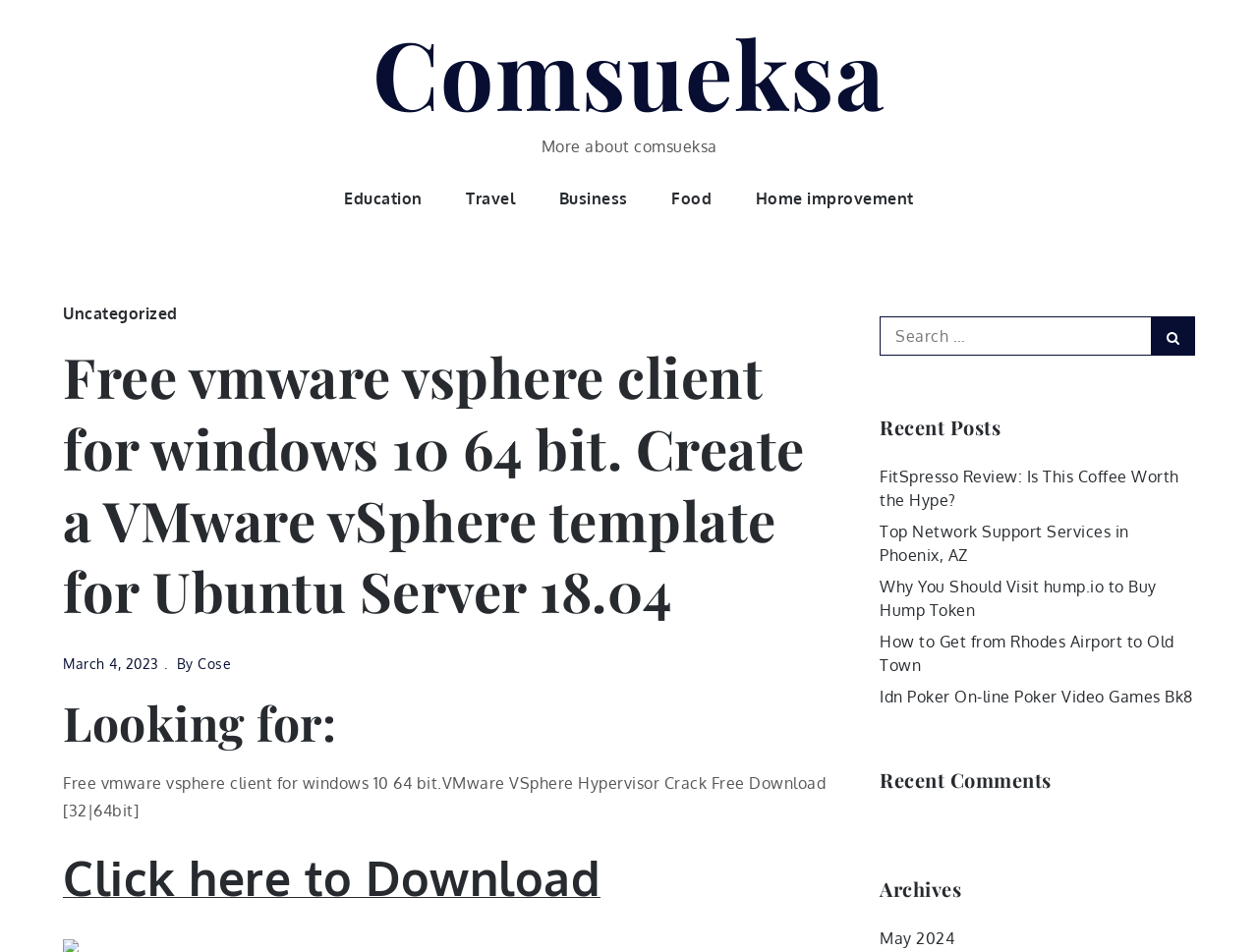What is the author of the post?
Provide a thorough and detailed answer to the question.

The author of the post can be determined by looking at the link 'Cose' next to the text 'By' under the header 'Free vmware vsphere client for windows 10 64 bit. Create a VMware vSphere template for Ubuntu Server 18.04'.